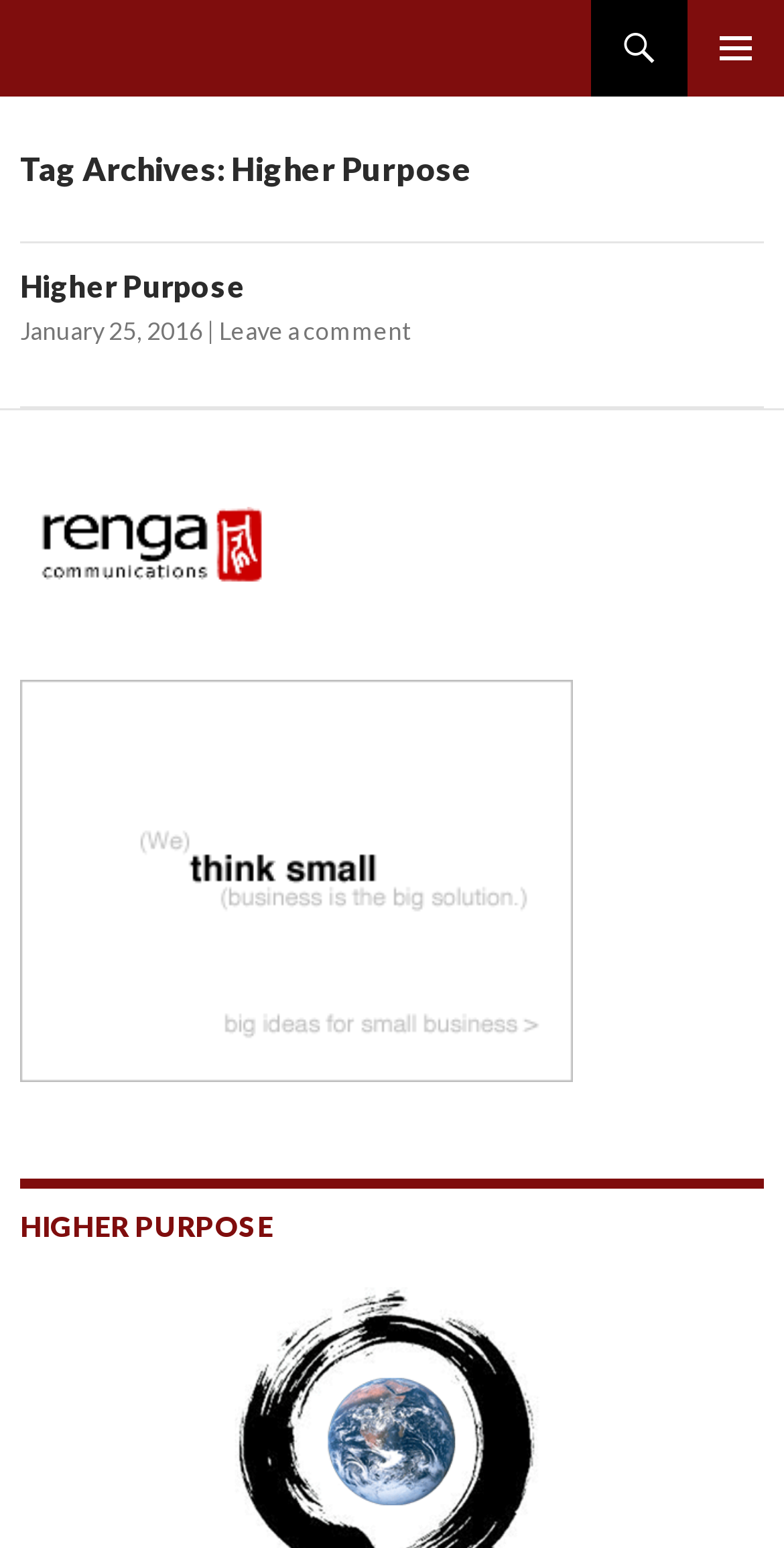What is the category of the article?
Based on the screenshot, answer the question with a single word or phrase.

Higher Purpose